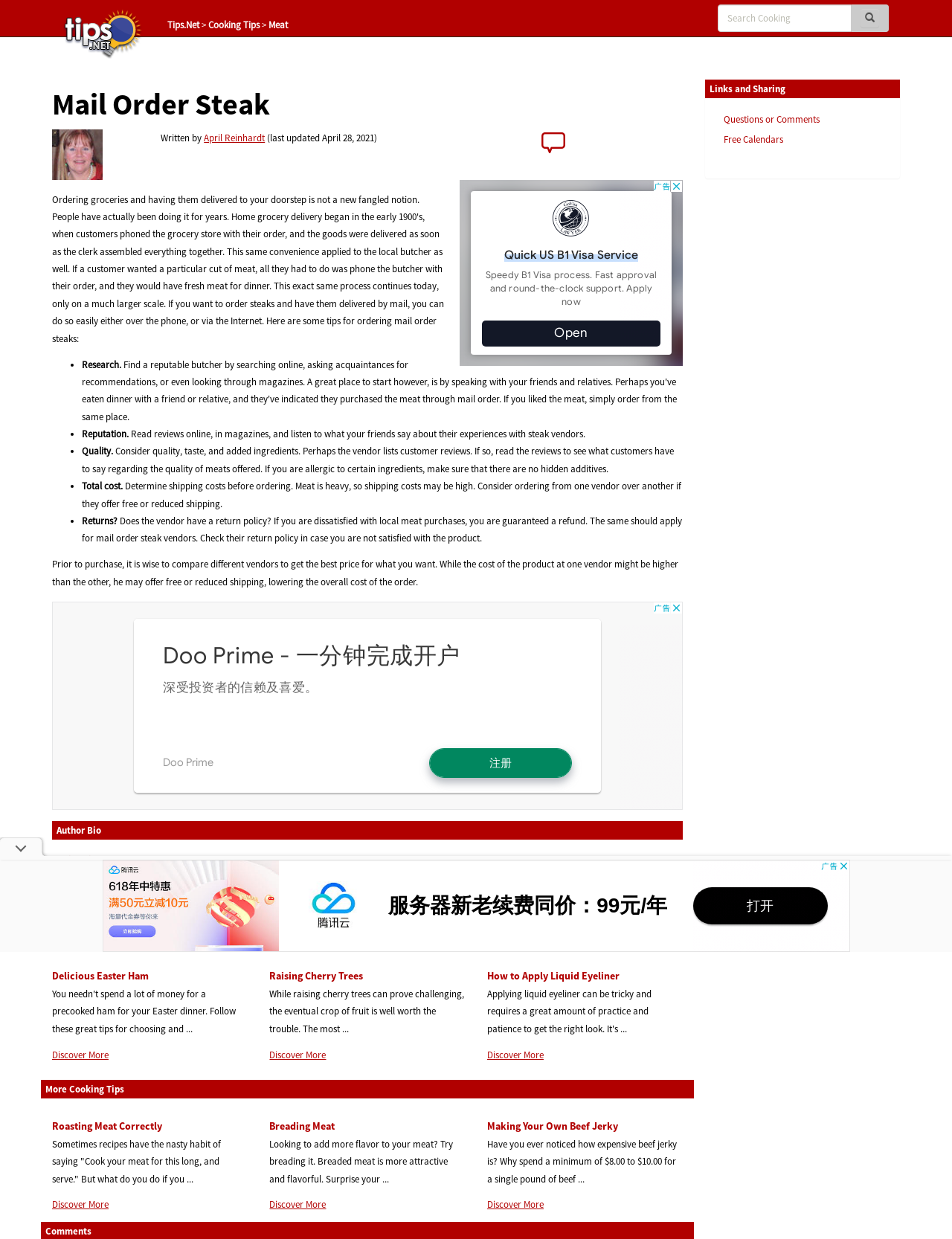Using the image as a reference, answer the following question in as much detail as possible:
What factors should be considered when choosing a mail order steak vendor?

The webpage provides a list of factors to consider when choosing a mail order steak vendor, including researching the vendor, considering their reputation, evaluating the quality of their products, determining the total cost, and checking their return policy.